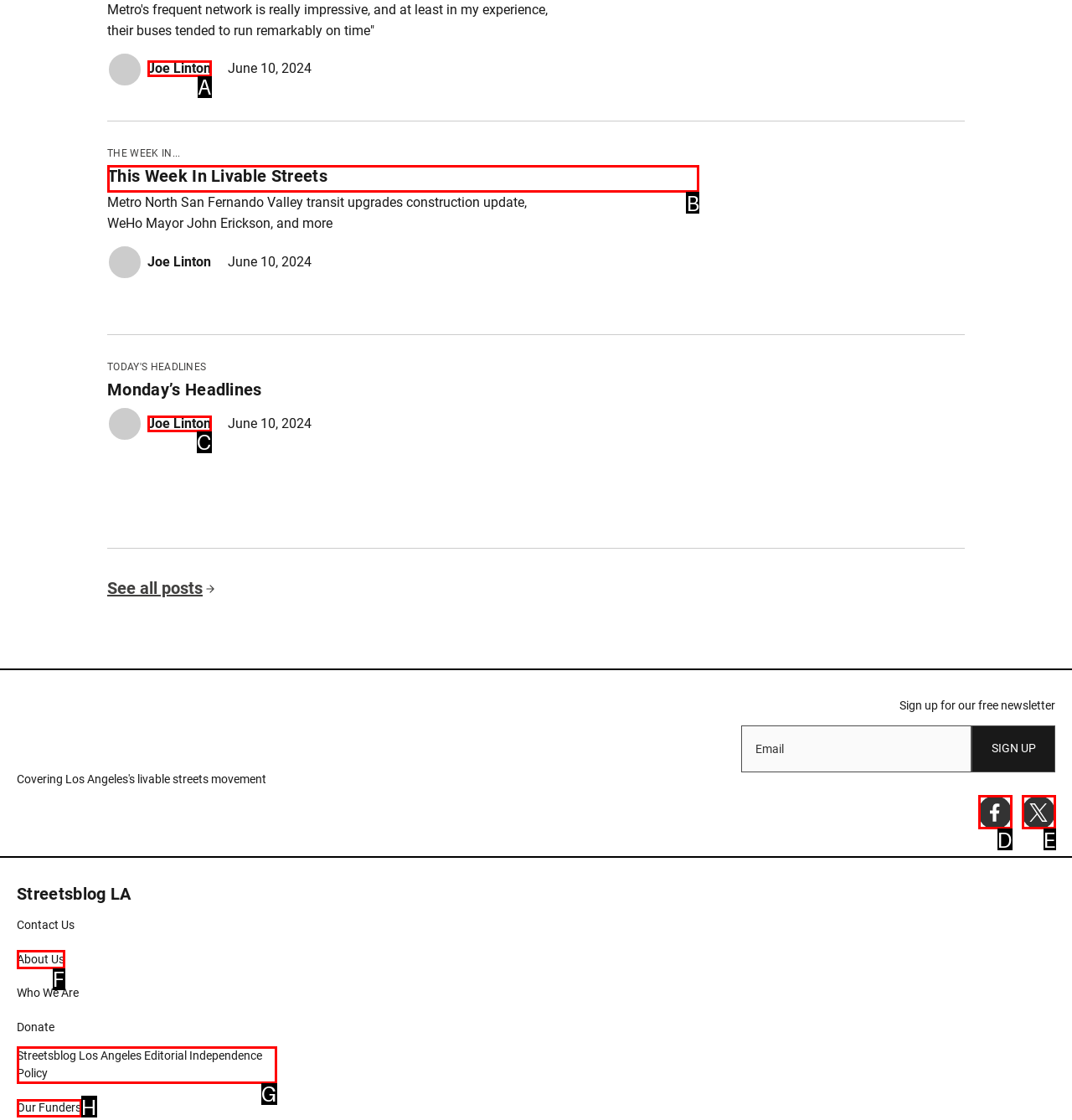Determine which HTML element to click for this task: Click on the 'This Week In Livable Streets' link Provide the letter of the selected choice.

B